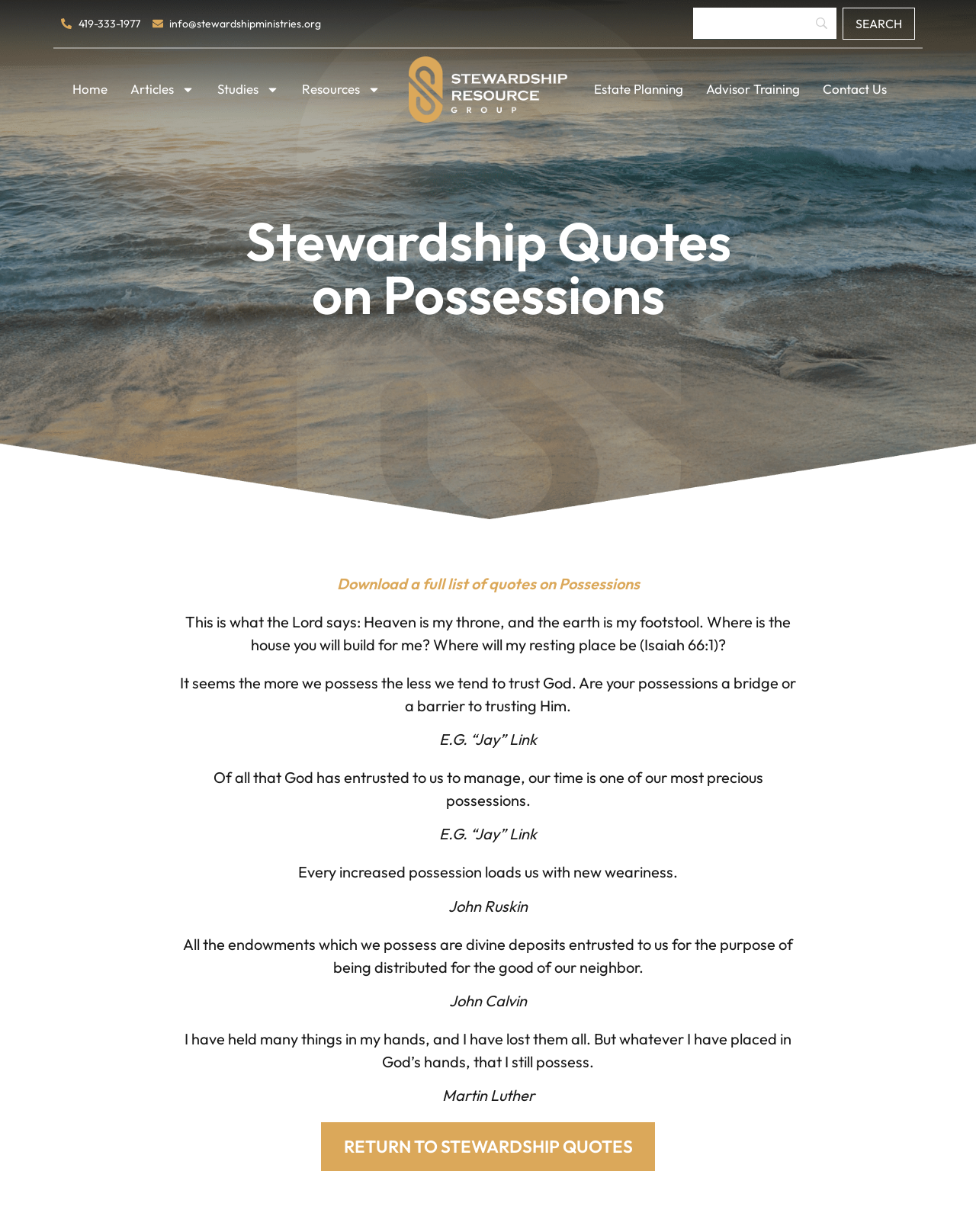Please identify the bounding box coordinates of the clickable element to fulfill the following instruction: "Contact Us". The coordinates should be four float numbers between 0 and 1, i.e., [left, top, right, bottom].

[0.831, 0.058, 0.92, 0.087]